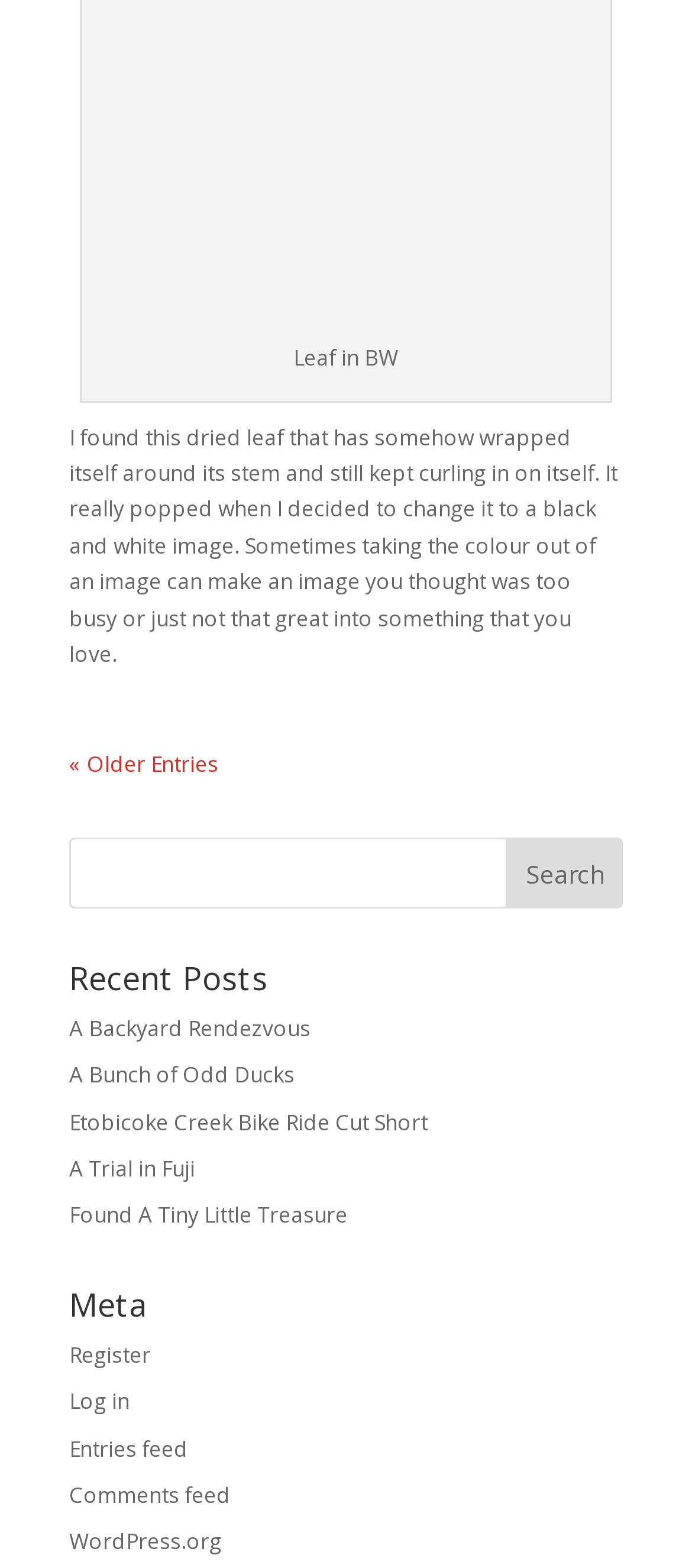Pinpoint the bounding box coordinates of the element that must be clicked to accomplish the following instruction: "View older entries". The coordinates should be in the format of four float numbers between 0 and 1, i.e., [left, top, right, bottom].

[0.1, 0.478, 0.315, 0.497]